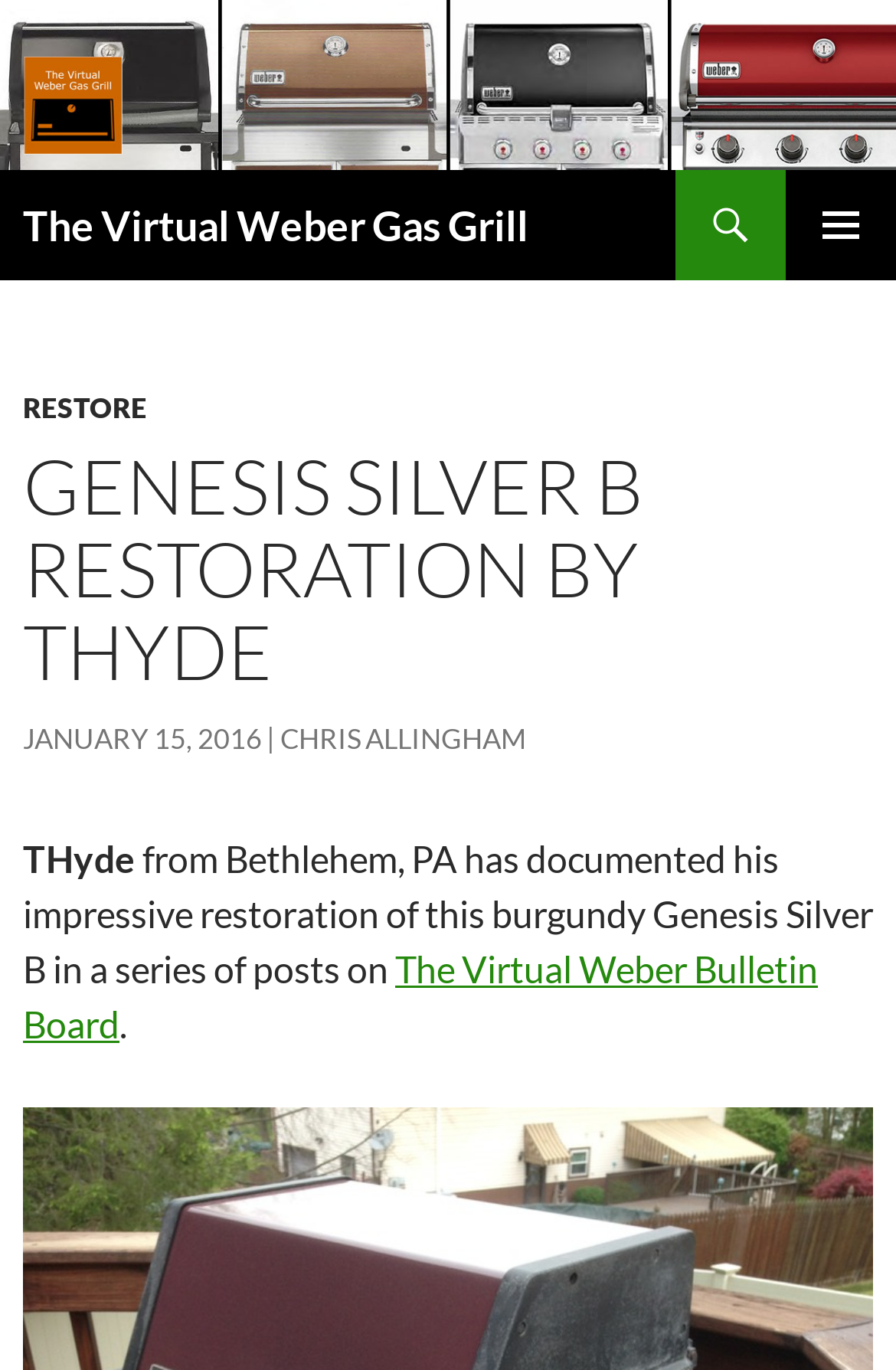Give the bounding box coordinates for the element described as: "Restore".

[0.026, 0.286, 0.164, 0.311]